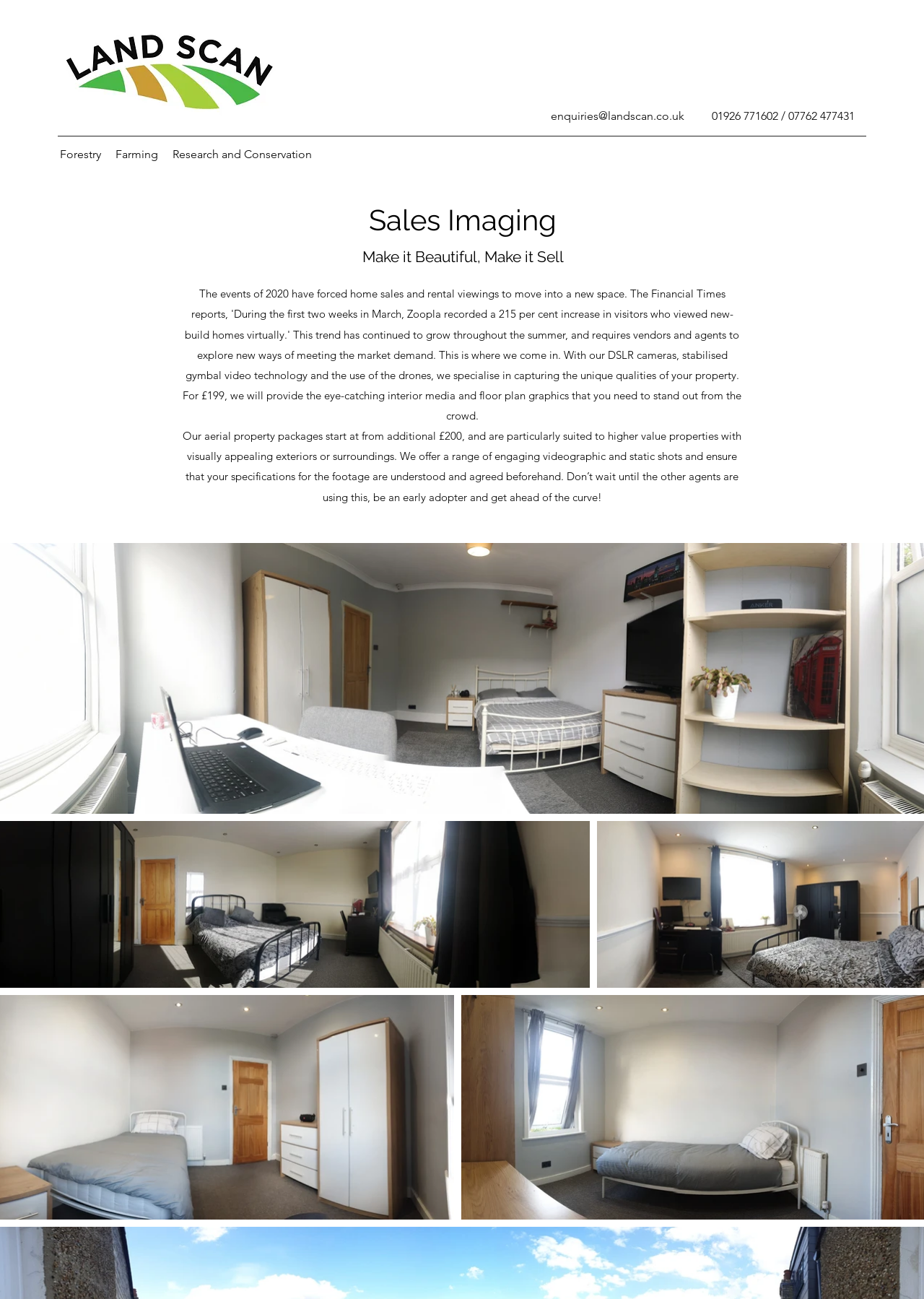Summarize the contents and layout of the webpage in detail.

The webpage is about LandScan UK, a company that provides aerial data collection services, particularly for farmers. At the top left corner, there is a LandScan logo, which is an image. Below the logo, there is a navigation menu with three links: "Forestry", "Farming", and "Research and Conservation". 

On the right side of the navigation menu, there is a contact information section, which includes an email address "enquiries@landscan.co.uk" and two phone numbers "01926 771602" and "07762 477431". 

The main content of the webpage is about "Sales Imaging" services, which is highlighted as a heading. There is a subheading "Make it Beautiful, Make it Sell" that follows. Below these headings, there is a paragraph of text that describes the aerial property packages offered by LandScan UK, including the pricing and the types of shots provided. 

At the bottom of the page, there is a region labeled "Farmers: Services", which may contain more information or links related to the services provided by LandScan UK for farmers.